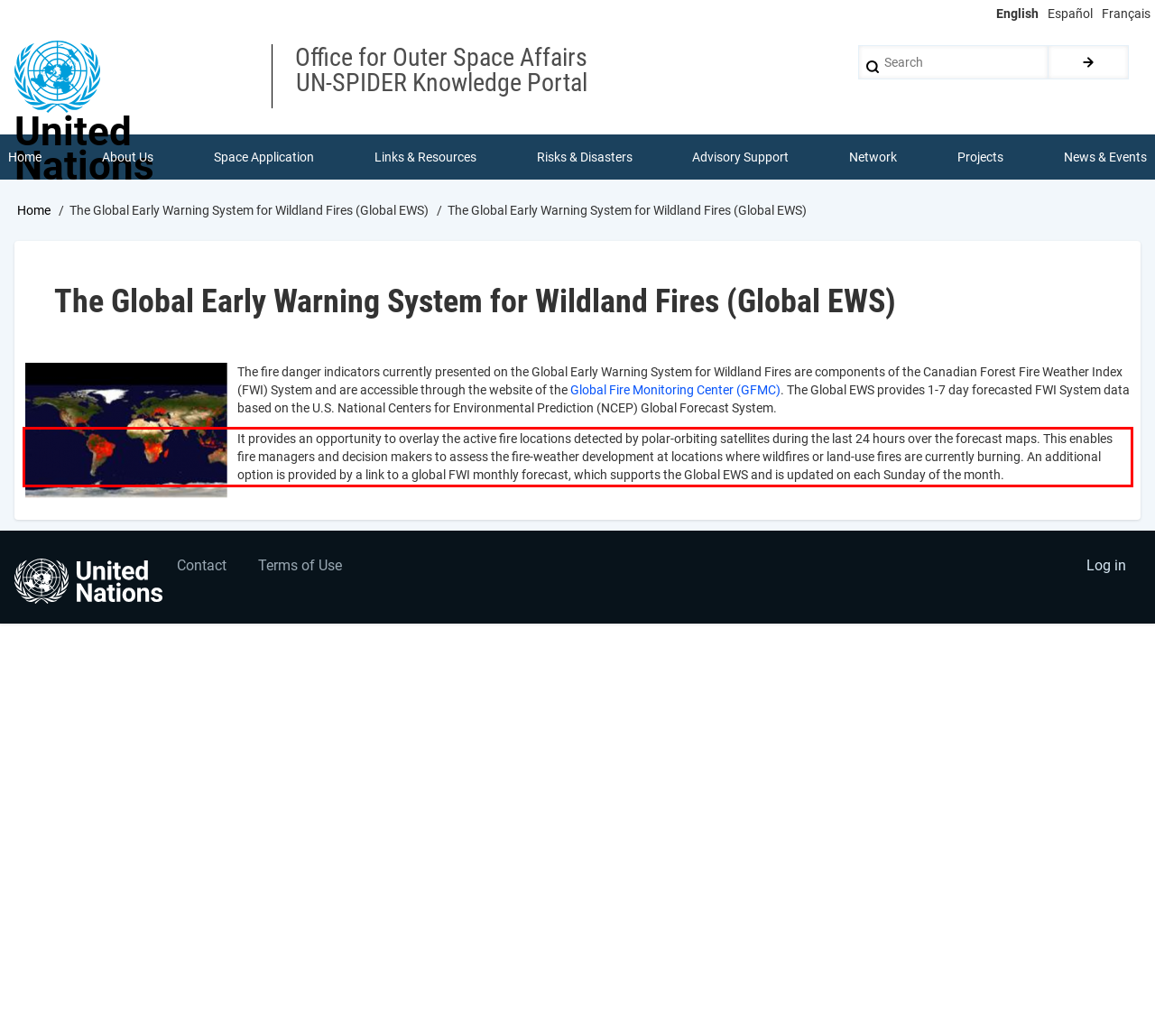Please analyze the provided webpage screenshot and perform OCR to extract the text content from the red rectangle bounding box.

It provides an opportunity to overlay the active fire locations detected by polar-orbiting satellites during the last 24 hours over the forecast maps. This enables fire managers and decision makers to assess the fire-weather development at locations where wildfires or land-use fires are currently burning. An additional option is provided by a link to a global FWI monthly forecast, which supports the Global EWS and is updated on each Sunday of the month.